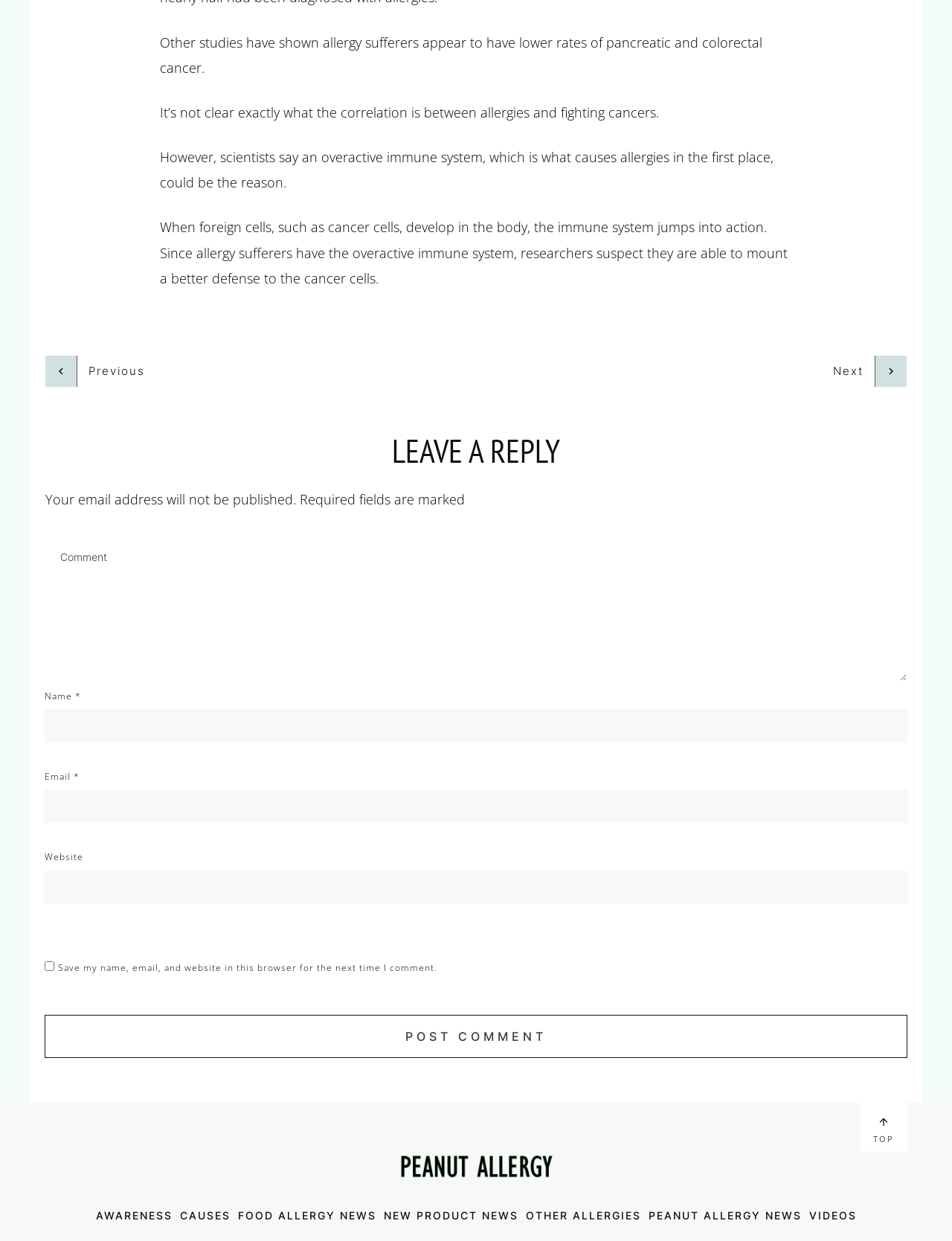What is the topic of the article?
Using the image as a reference, give a one-word or short phrase answer.

Allergies and cancer